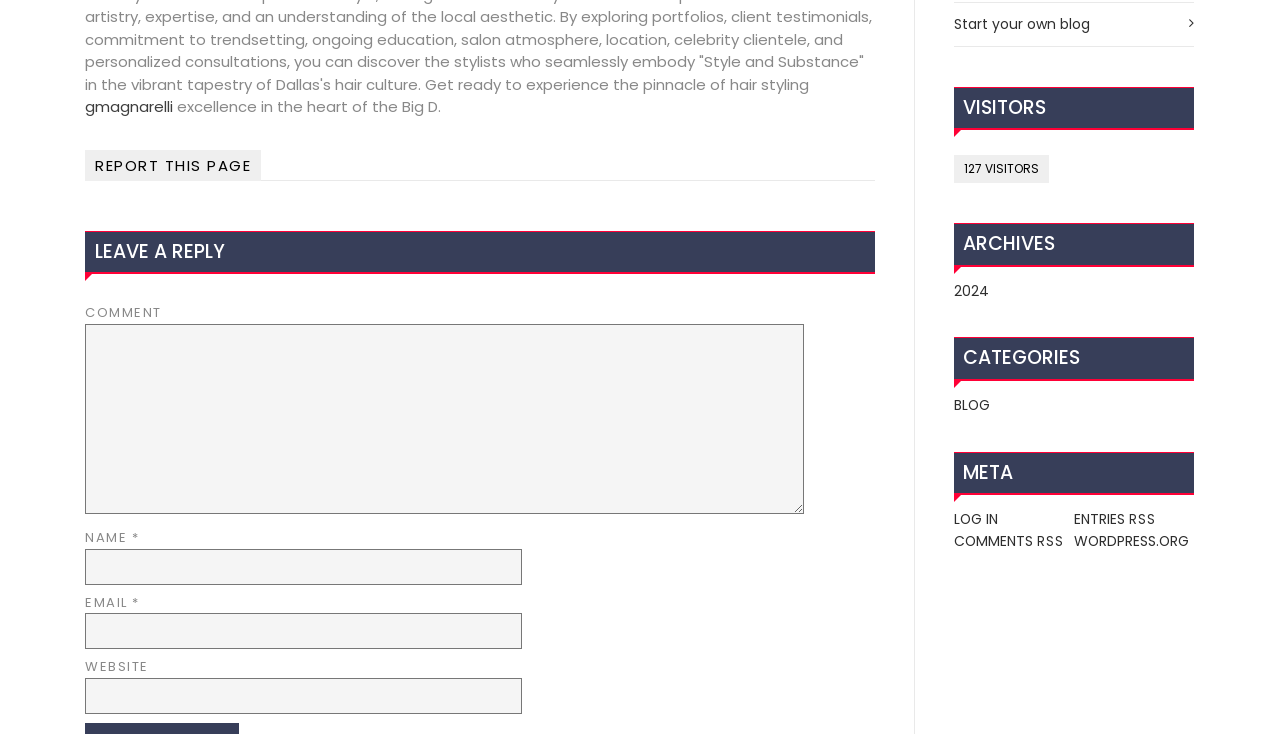Provide a brief response in the form of a single word or phrase:
How many visitors are there according to the webpage?

127